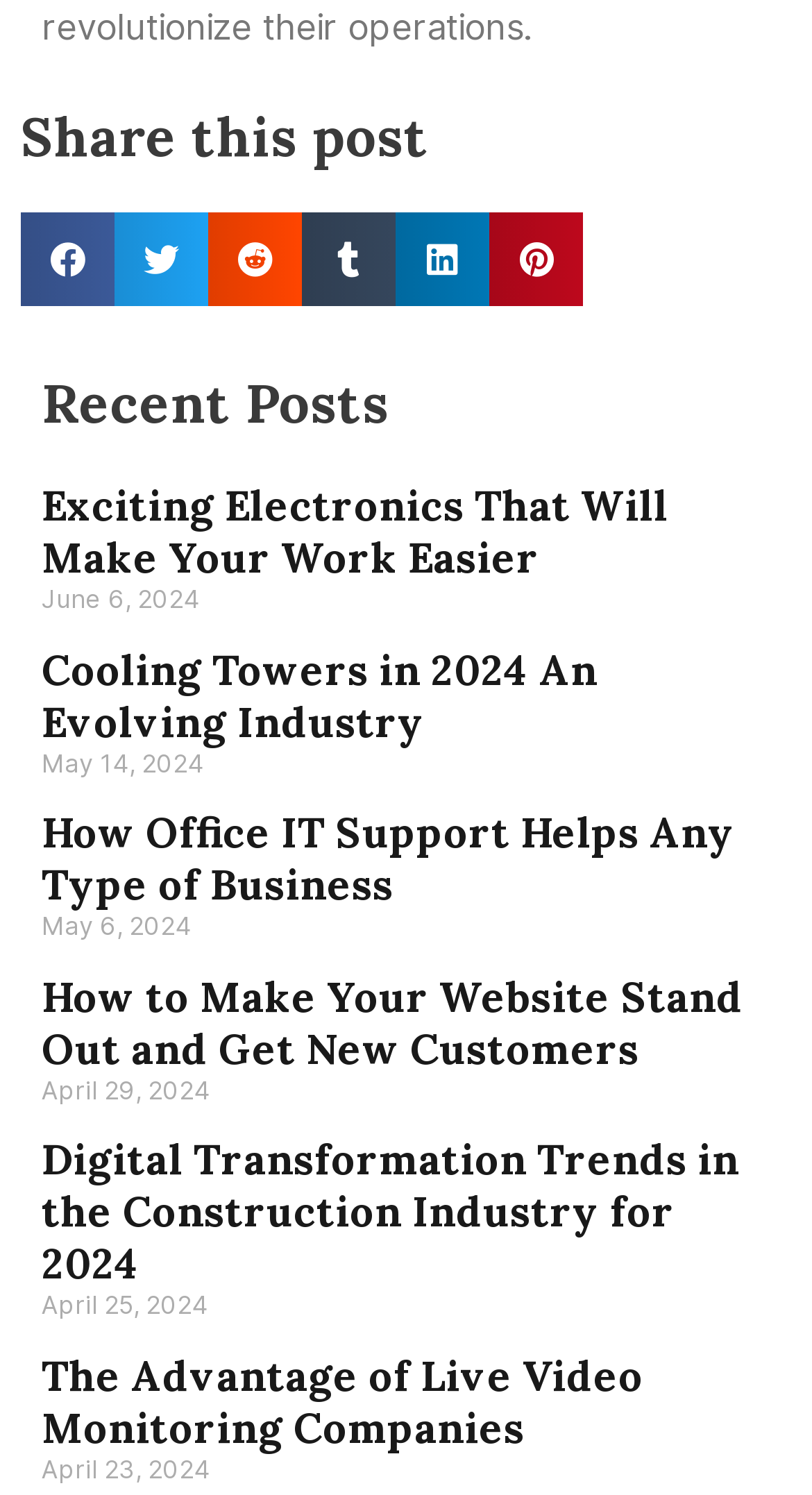Pinpoint the bounding box coordinates of the area that must be clicked to complete this instruction: "Share on facebook".

[0.026, 0.142, 0.141, 0.205]